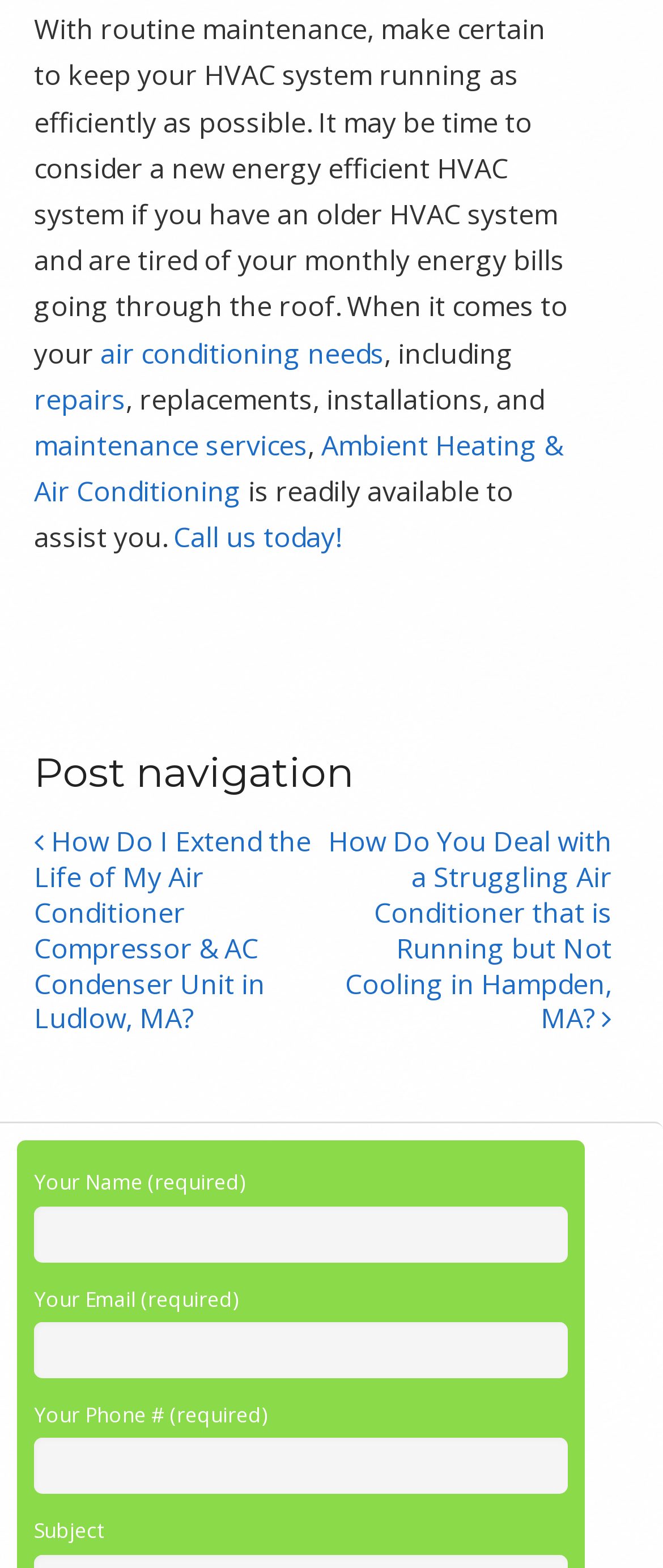Please analyze the image and give a detailed answer to the question:
What is the purpose of the form at the bottom of the webpage?

The form at the bottom of the webpage is used to contact Ambient Heating & Air Conditioning, as it asks for the user's name, email, phone number, and subject, indicating that it is a contact form.